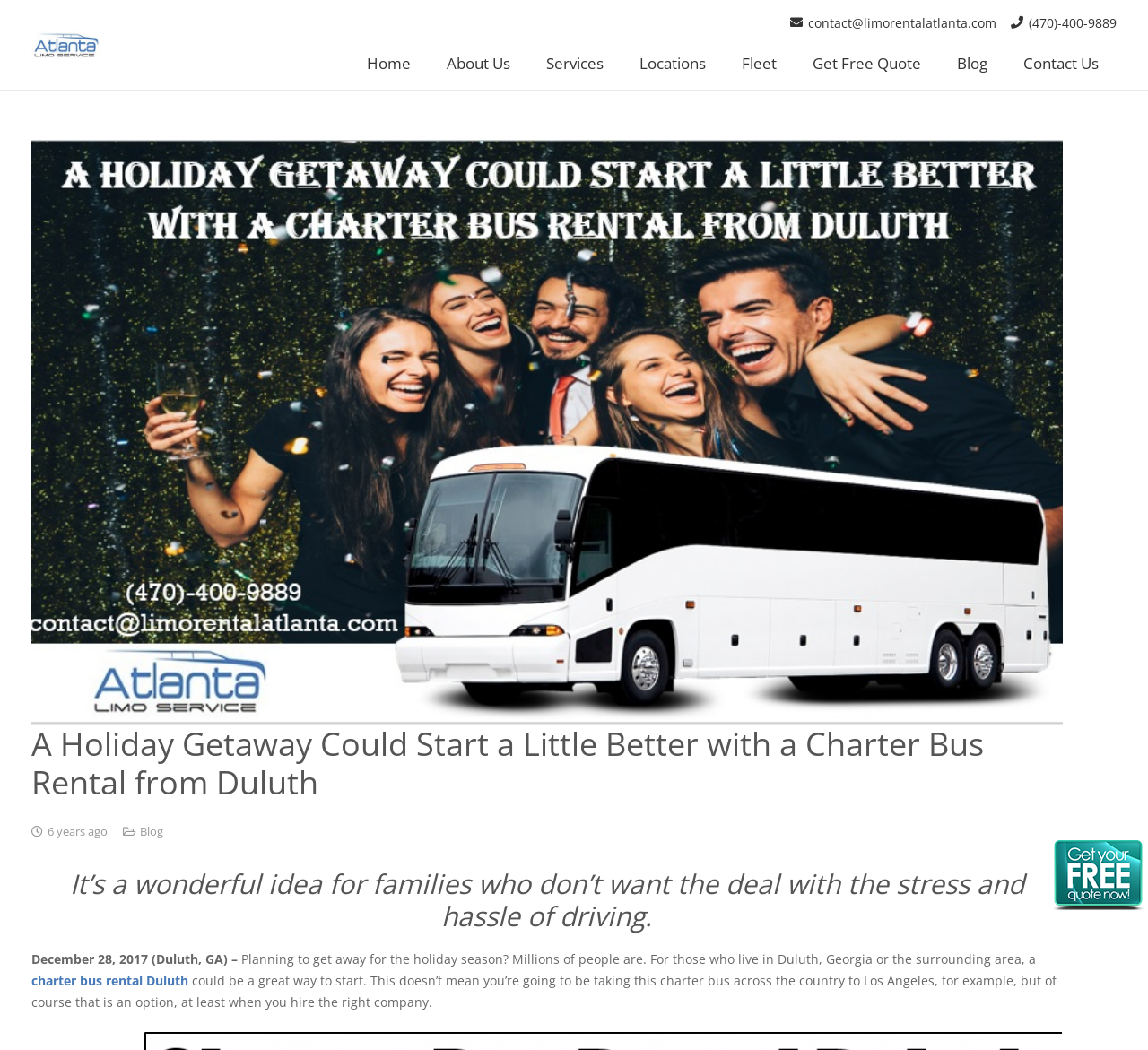What is the location of the company?
Use the image to answer the question with a single word or phrase.

Duluth, GA